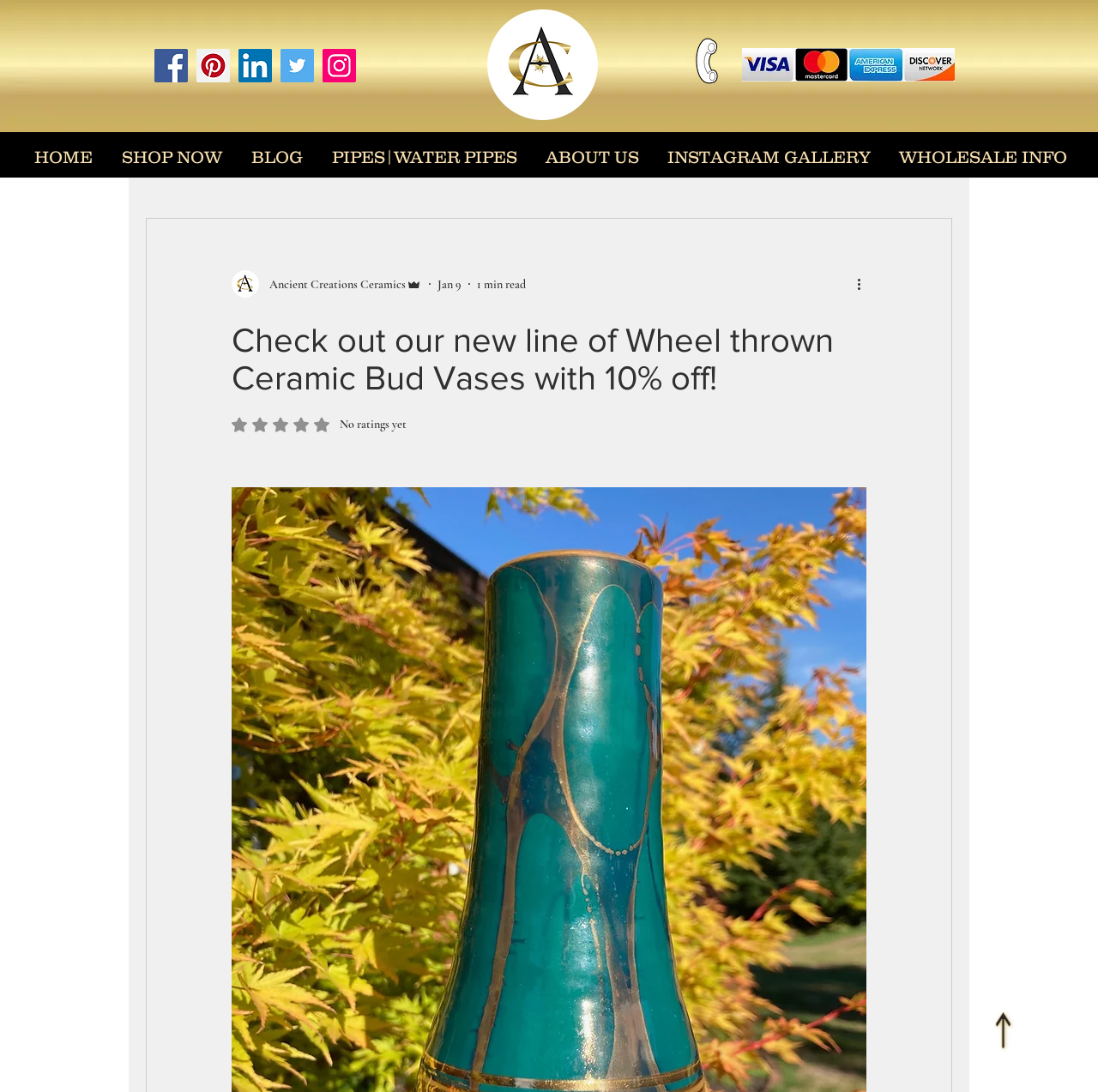Kindly provide the bounding box coordinates of the section you need to click on to fulfill the given instruction: "Search for something".

[0.84, 0.146, 0.855, 0.163]